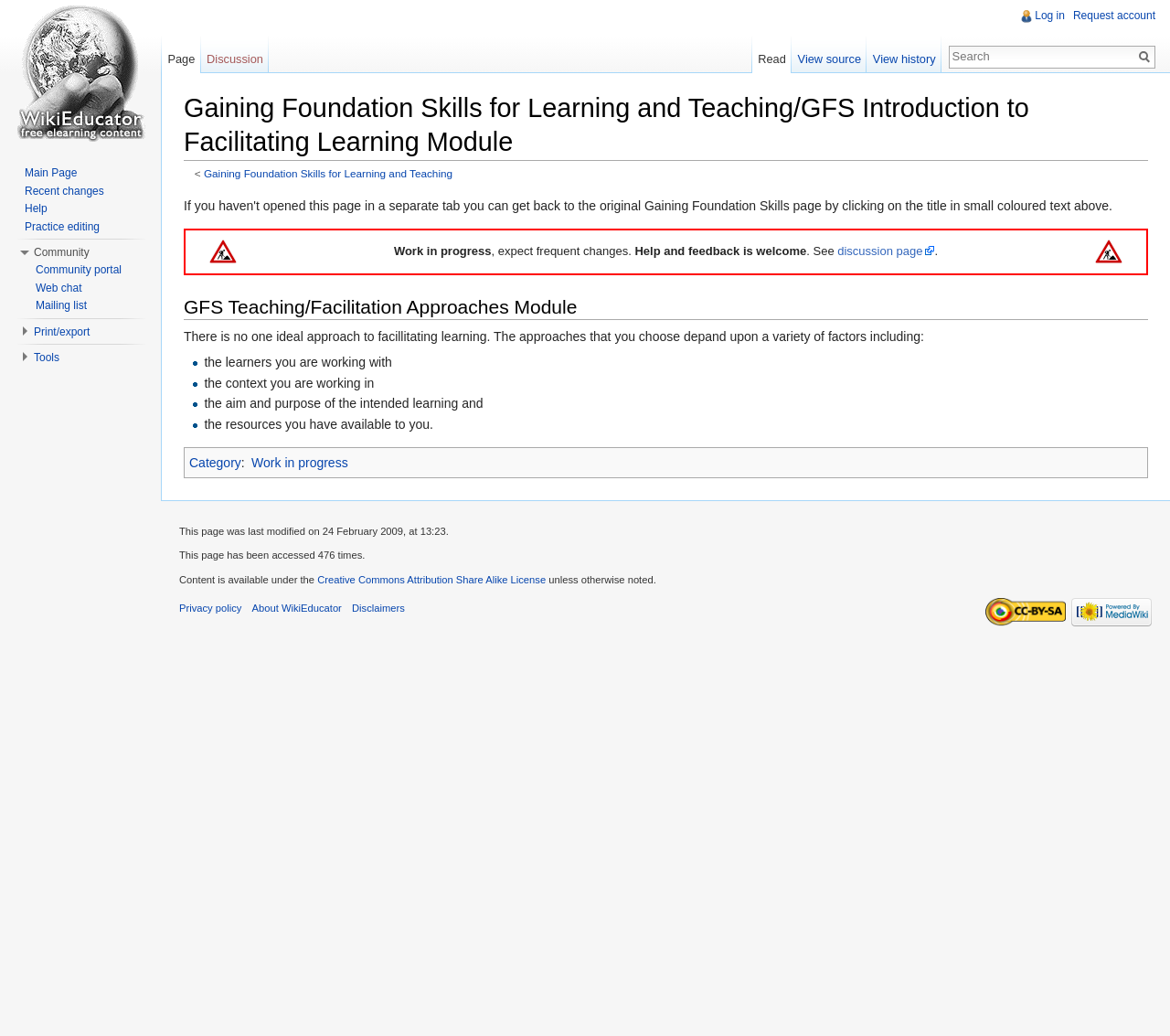Can you identify the bounding box coordinates of the clickable region needed to carry out this instruction: 'Visit the main page'? The coordinates should be four float numbers within the range of 0 to 1, stated as [left, top, right, bottom].

[0.006, 0.0, 0.131, 0.141]